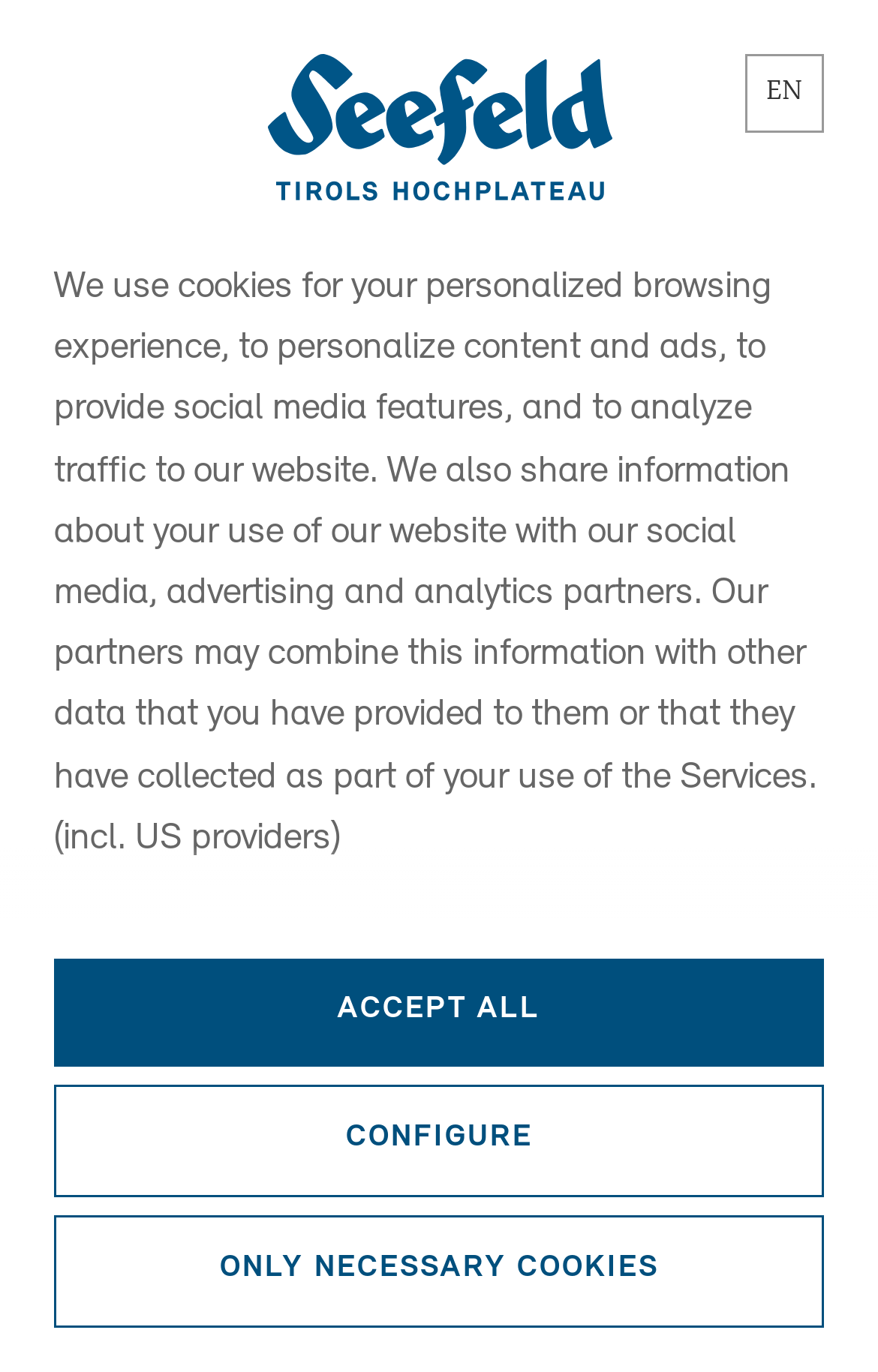Give an in-depth explanation of the webpage layout and content.

The webpage is about Harald Wilhelm, a mountain hiking guide. At the top right corner, there is a combobox for selecting the language, which is currently not expanded. Below the language selection, there is a notification about the use of cookies on the website, which provides a detailed explanation of how the website uses cookies and shares information with partners. This notification takes up a significant portion of the top section of the webpage.

Below the cookie notification, there are three buttons: "ACCEPT ALL", "CONFIGURE", and "ONLY NECESSARY COOKIES", which are aligned horizontally and allow users to manage their cookie preferences.

On the top left side, there is a logo link, which is a prominent element on the page. Further down, there is a section with the title "SEEFELD", which is likely a location related to Harald Wilhelm's mountain hiking services. Next to the "SEEFELD" title, there is a "+" symbol and the number "2", which may indicate a rating or a count of some sort.